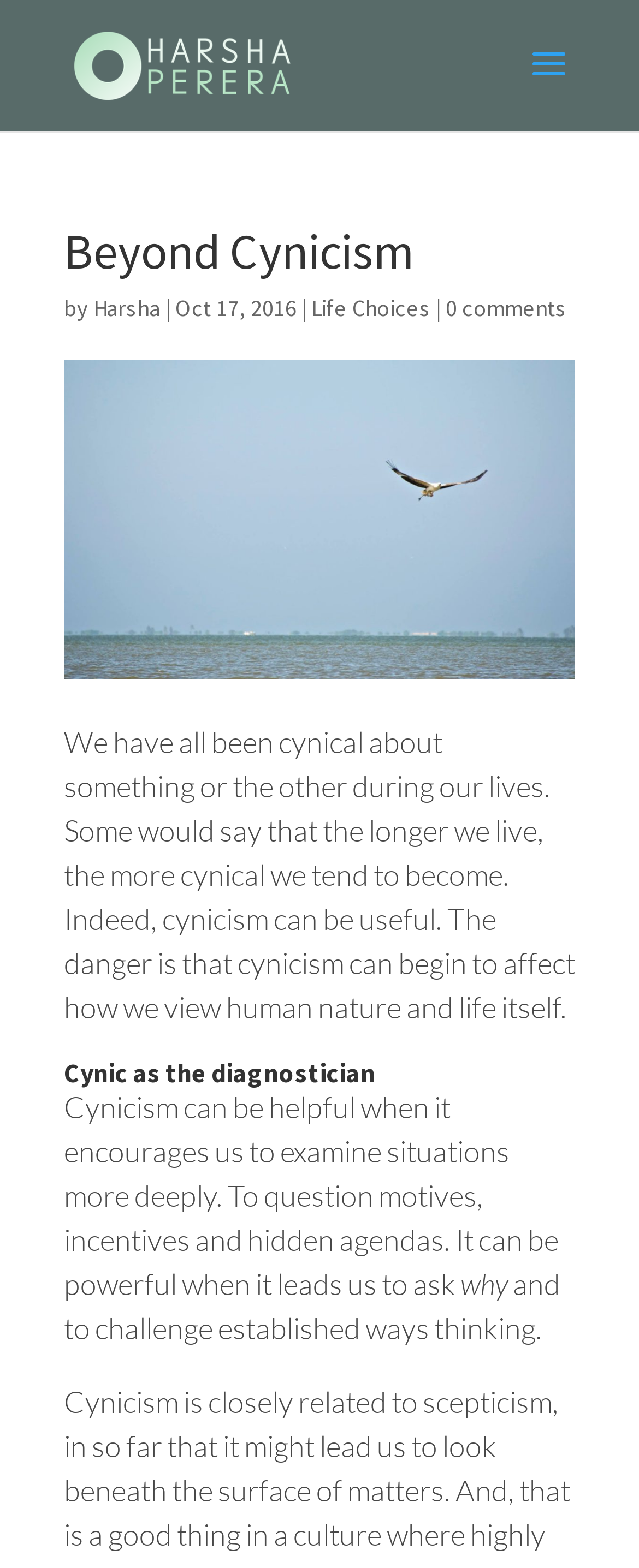Write an elaborate caption that captures the essence of the webpage.

The webpage appears to be a blog post or article discussing the topic of cynicism. At the top, there is a link to "Executive and Life Coaching London" accompanied by an image with the same name, positioned near the top left corner of the page. Below this, there is a heading "Beyond Cynicism" that spans almost the entire width of the page.

The author's name, "Harsha", is mentioned alongside the date "Oct 17, 2016" and a link to "Life Choices". There is also a link to "0 comments" at the top right corner of the page. 

A large image related to cynicism is placed below the author's information, taking up a significant portion of the page. 

The main content of the article begins below the image, with a paragraph of text that discusses how cynicism can be both useful and dangerous. The text is divided into several sections, with headings such as "Cynic as the diagnostician" that break up the content. The article appears to explore the benefits and drawbacks of cynicism, including its ability to encourage critical thinking and question established ways of thinking.